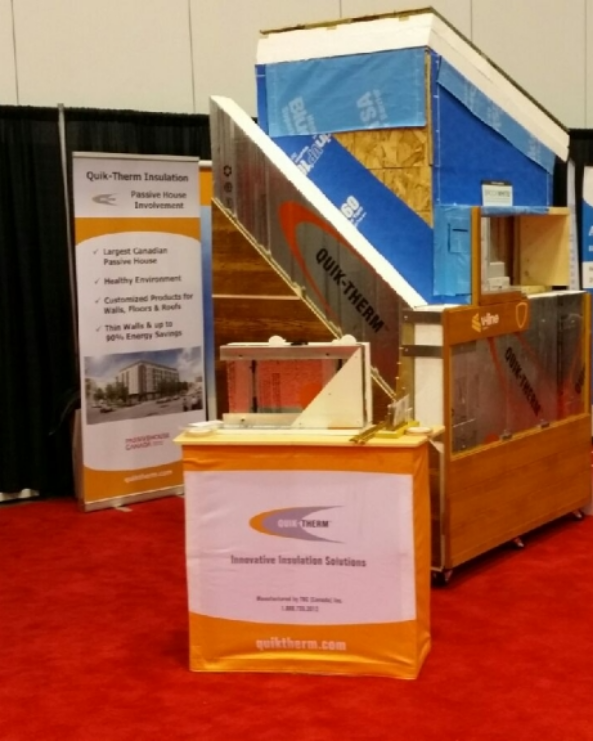Present an elaborate depiction of the scene captured in the image.

The image showcases the Quik-Therm insulation booth at the Passive House Pavilion, designed to highlight innovative insulation solutions aimed at architects and builders. Central to the display is a detailed, multi-wall structure that emphasizes Passive House standards, featuring a notable three-dimensional "hut" model with walls, a floor, and a roof. Surrounding the structure, a sleek table is adorned with promotional materials that convey Quik-Therm's commitment to creating a healthier environment through innovative insulation technology. The booth's backdrop is marked by an eye-catching banner that outlines key offerings, including energy-efficient wall, floor, and roof solutions, while the rich red carpet adds a vibrant contrast to the exhibit. This engaging setup not only attracts attendees but also serves as an educational tool to illustrate the practical applications of Passive House principles.